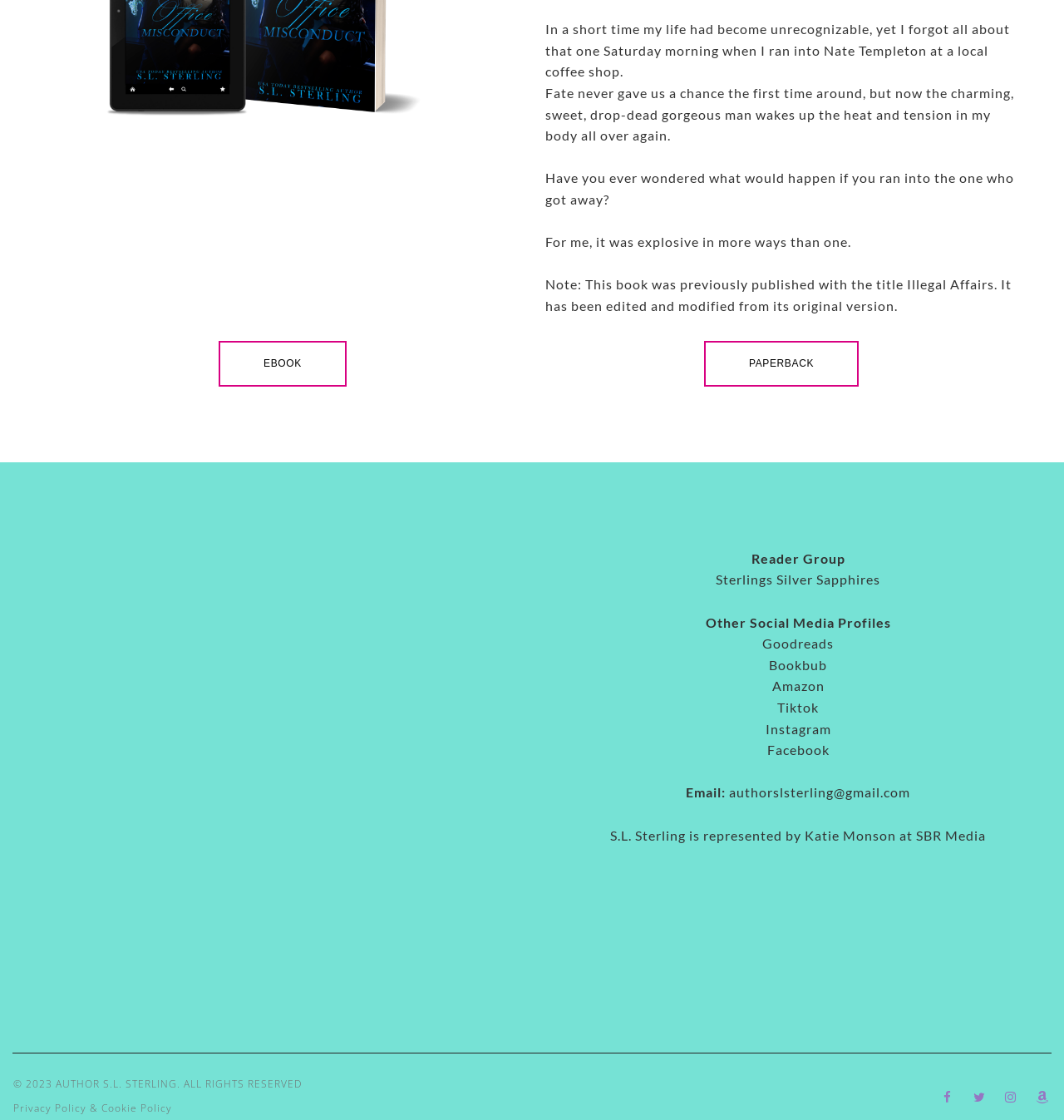Please specify the bounding box coordinates of the element that should be clicked to execute the given instruction: 'view cart'. Ensure the coordinates are four float numbers between 0 and 1, expressed as [left, top, right, bottom].

None